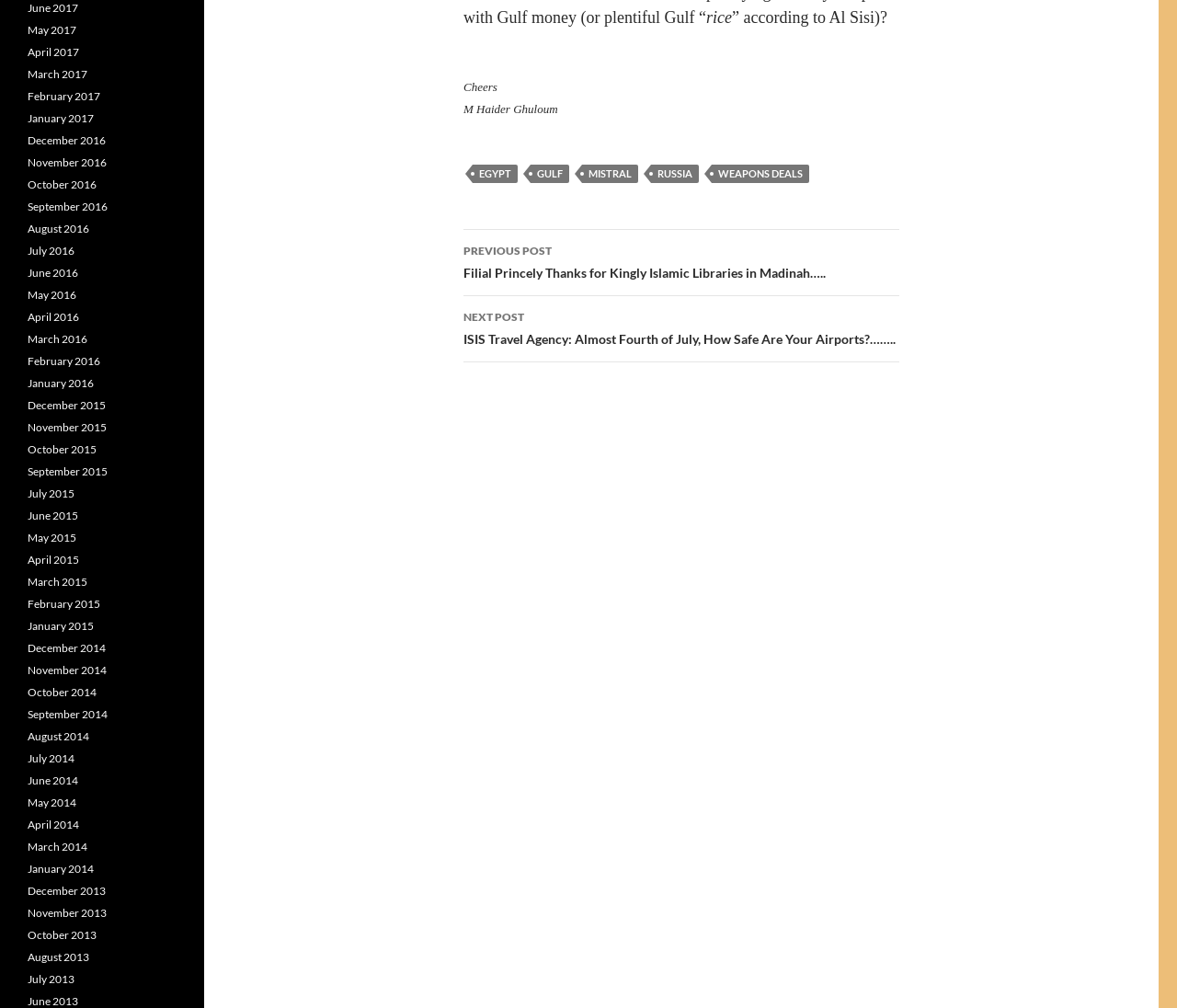Select the bounding box coordinates of the element I need to click to carry out the following instruction: "Click on the 'NEXT POST' link".

[0.394, 0.294, 0.764, 0.359]